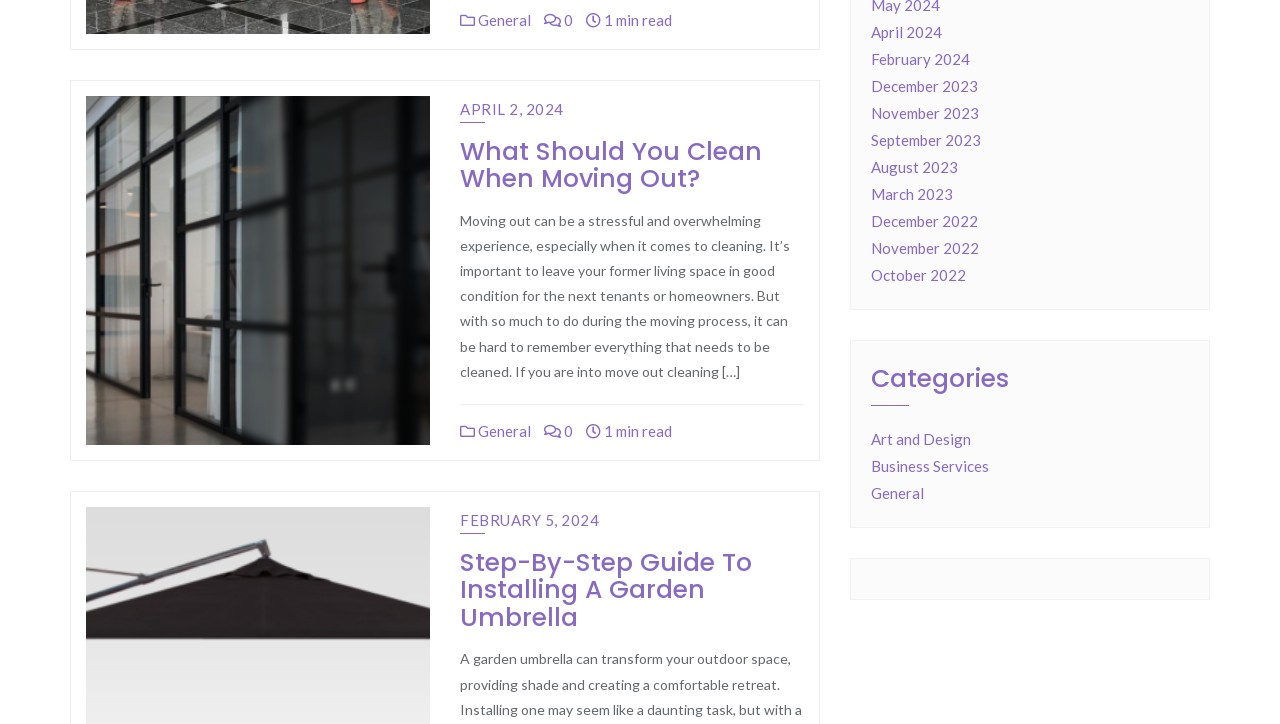How many minutes does it take to read the article 'What Should You Clean When Moving Out?'?
Look at the screenshot and respond with a single word or phrase.

1 min